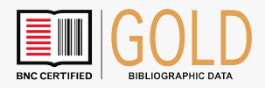Provide a thorough and detailed response to the question by examining the image: 
What is the significance of the open book illustration?

The open book illustration in the logo signifies the connection to publishing and bibliographic systems, highlighting the importance of the certification in the publishing industry.